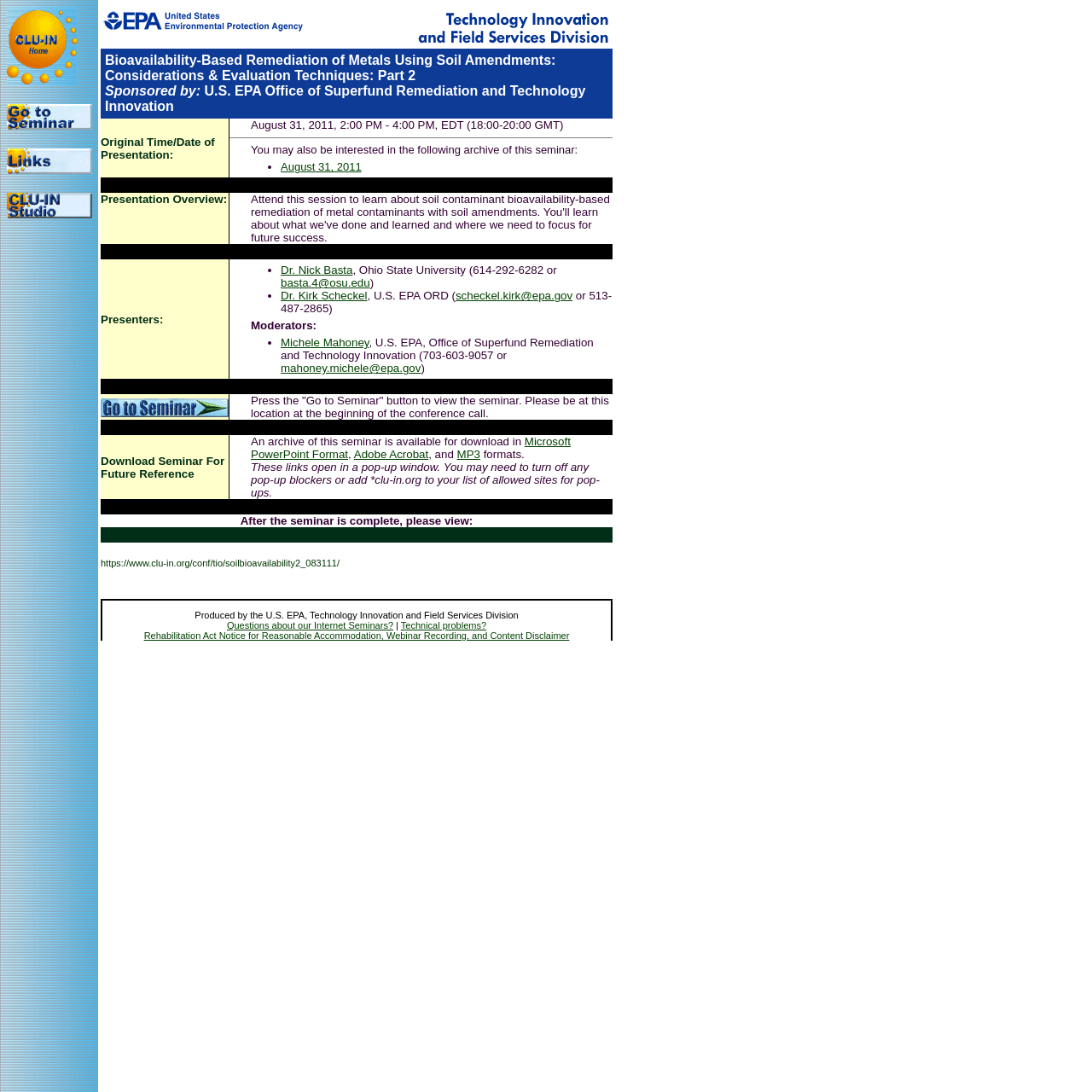Determine the coordinates of the bounding box that should be clicked to complete the instruction: "View the presentation overview". The coordinates should be represented by four float numbers between 0 and 1: [left, top, right, bottom].

[0.092, 0.177, 0.561, 0.224]